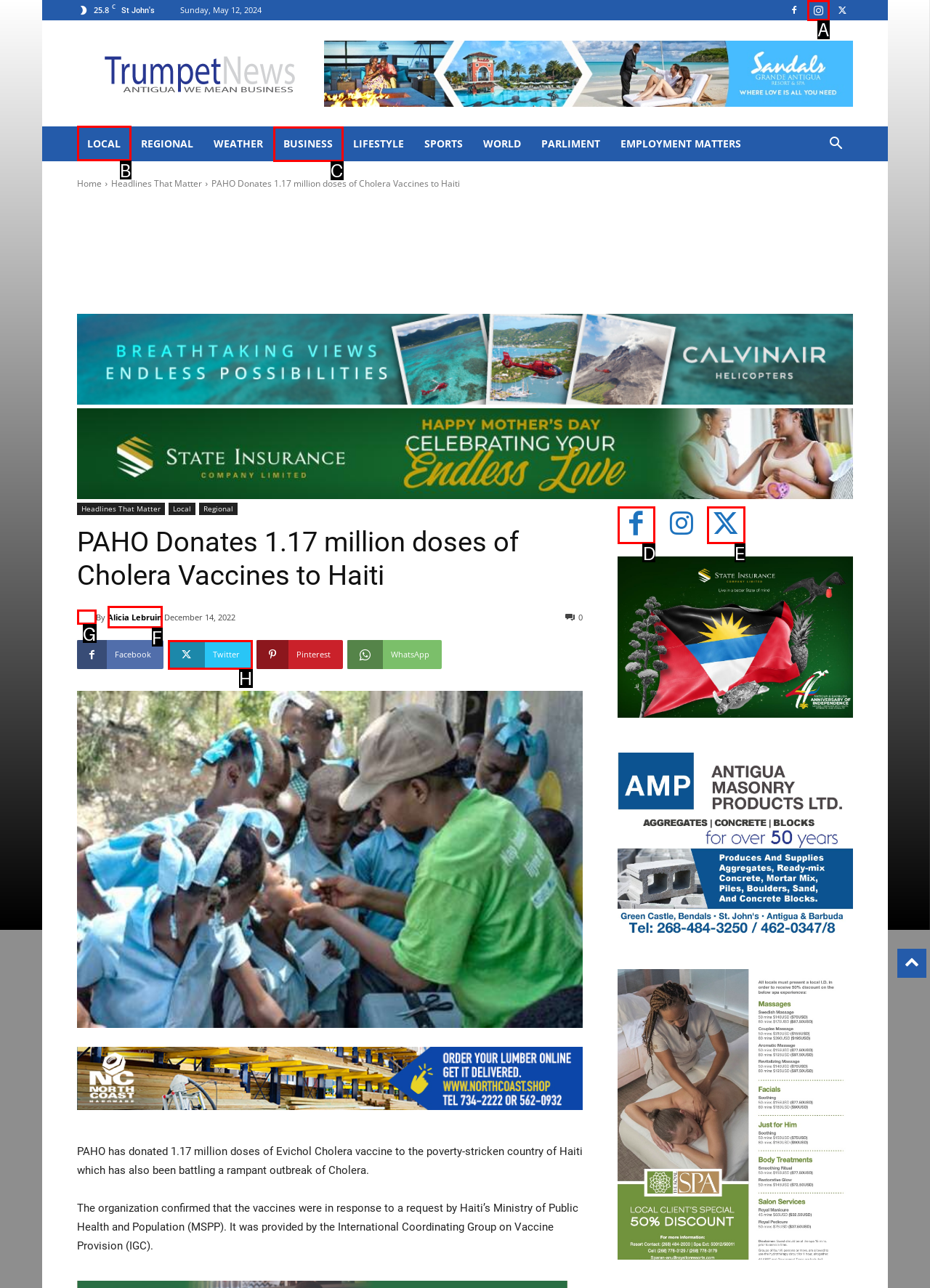Determine the letter of the element you should click to carry out the task: Click on the 'LOCAL' link
Answer with the letter from the given choices.

B